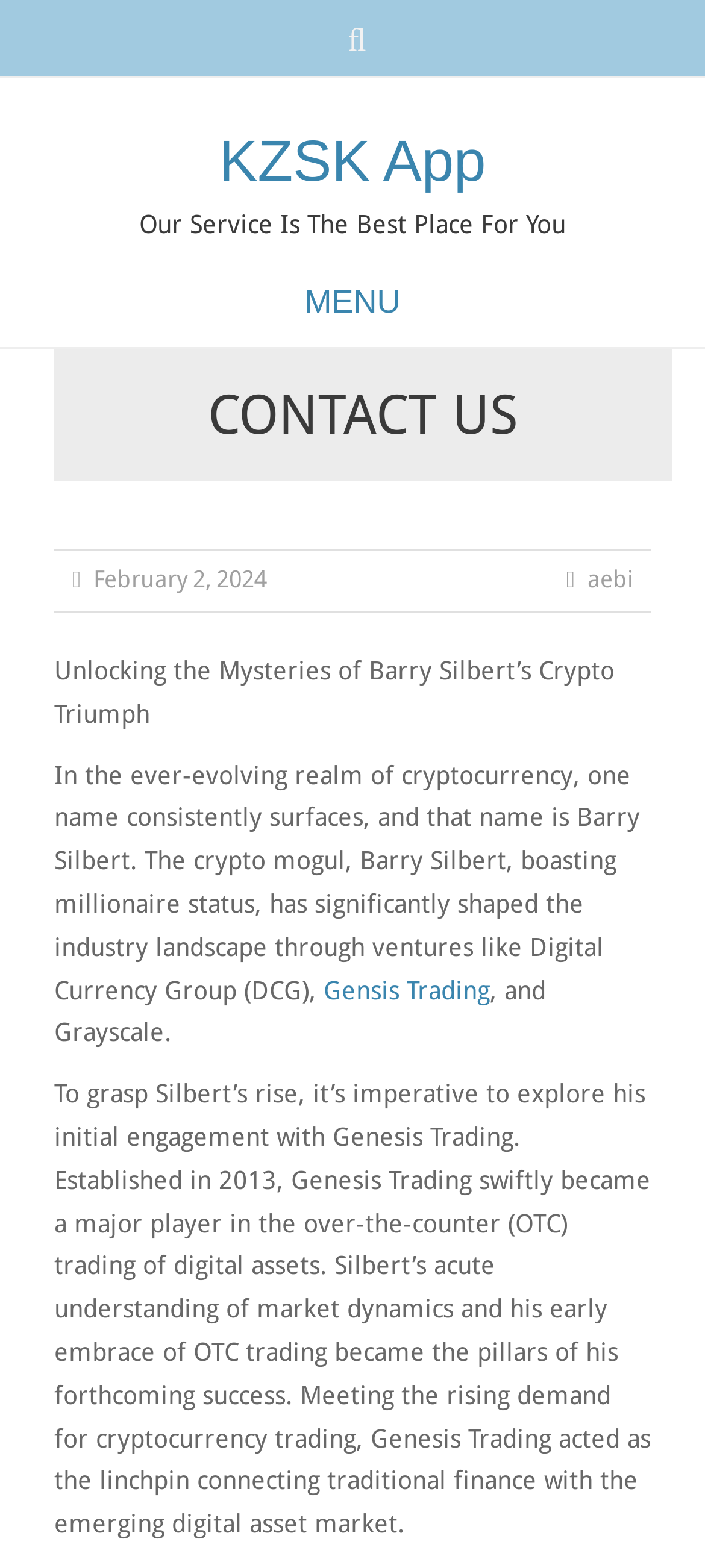What is the topic of the article?
Based on the screenshot, give a detailed explanation to answer the question.

The topic of the article can be inferred from the static text elements that describe the content of the article, specifically the text 'Unlocking the Mysteries of Barry Silbert’s Crypto Triumph'.